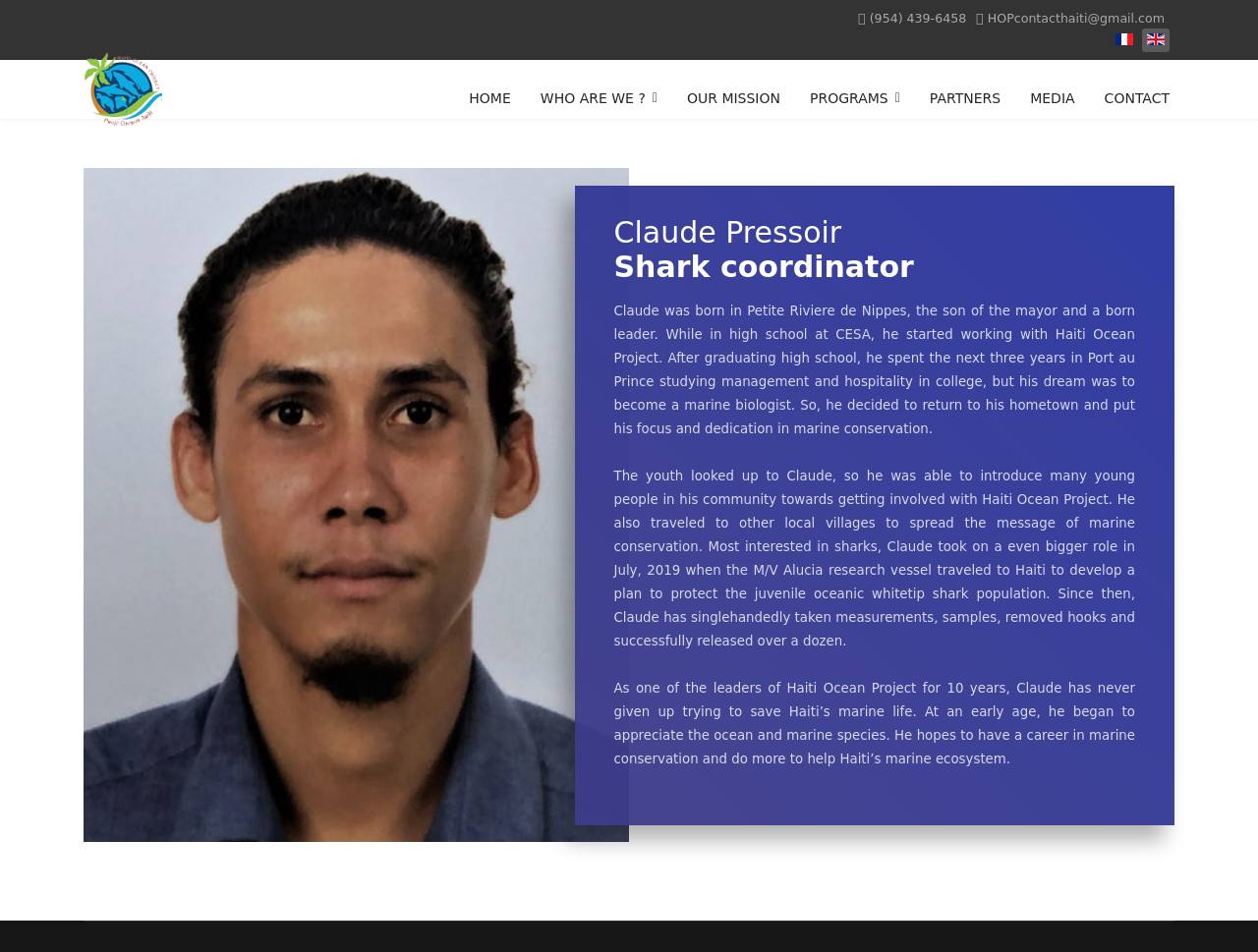Can you find the bounding box coordinates for the element that needs to be clicked to execute this instruction: "Go to the CONTACT page"? The coordinates should be given as four float numbers between 0 and 1, i.e., [left, top, right, bottom].

[0.866, 0.072, 0.93, 0.134]